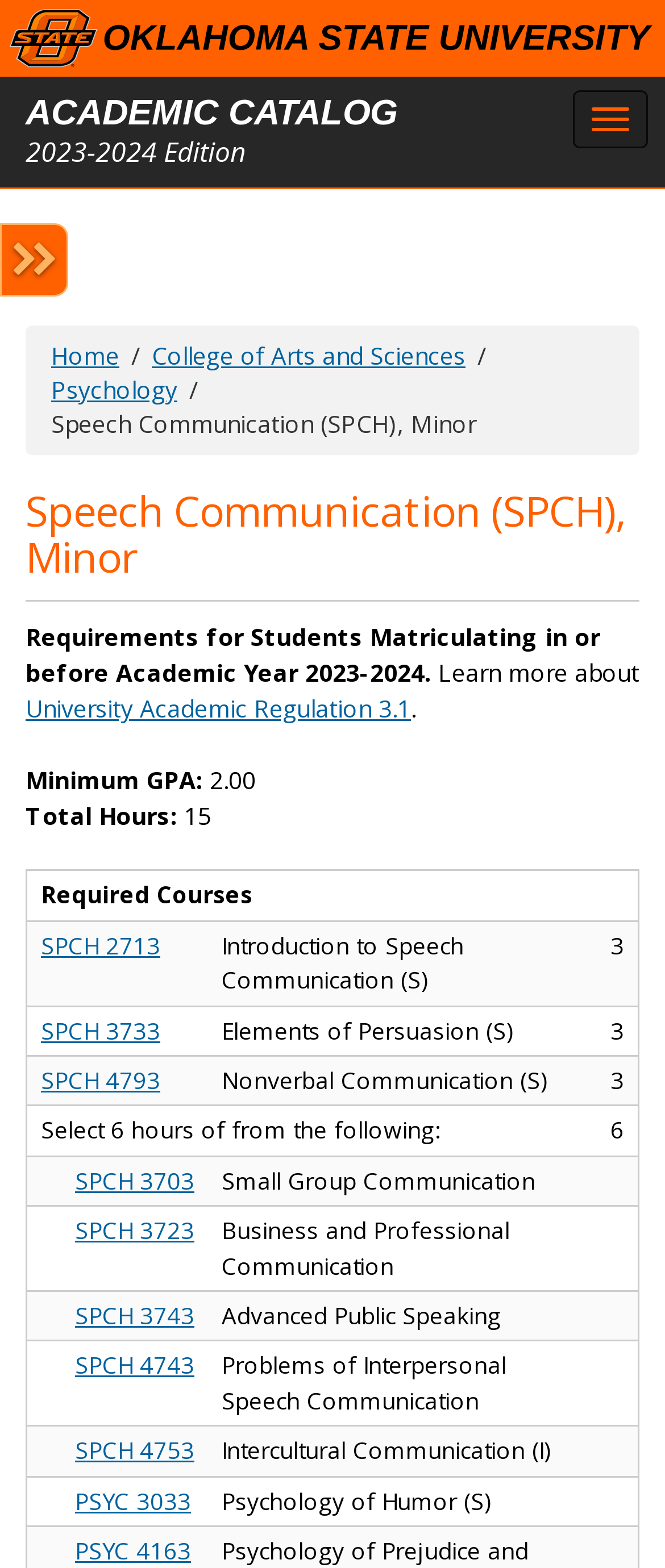What is the minimum GPA required for the Speech Communication minor?
Examine the screenshot and reply with a single word or phrase.

2.00